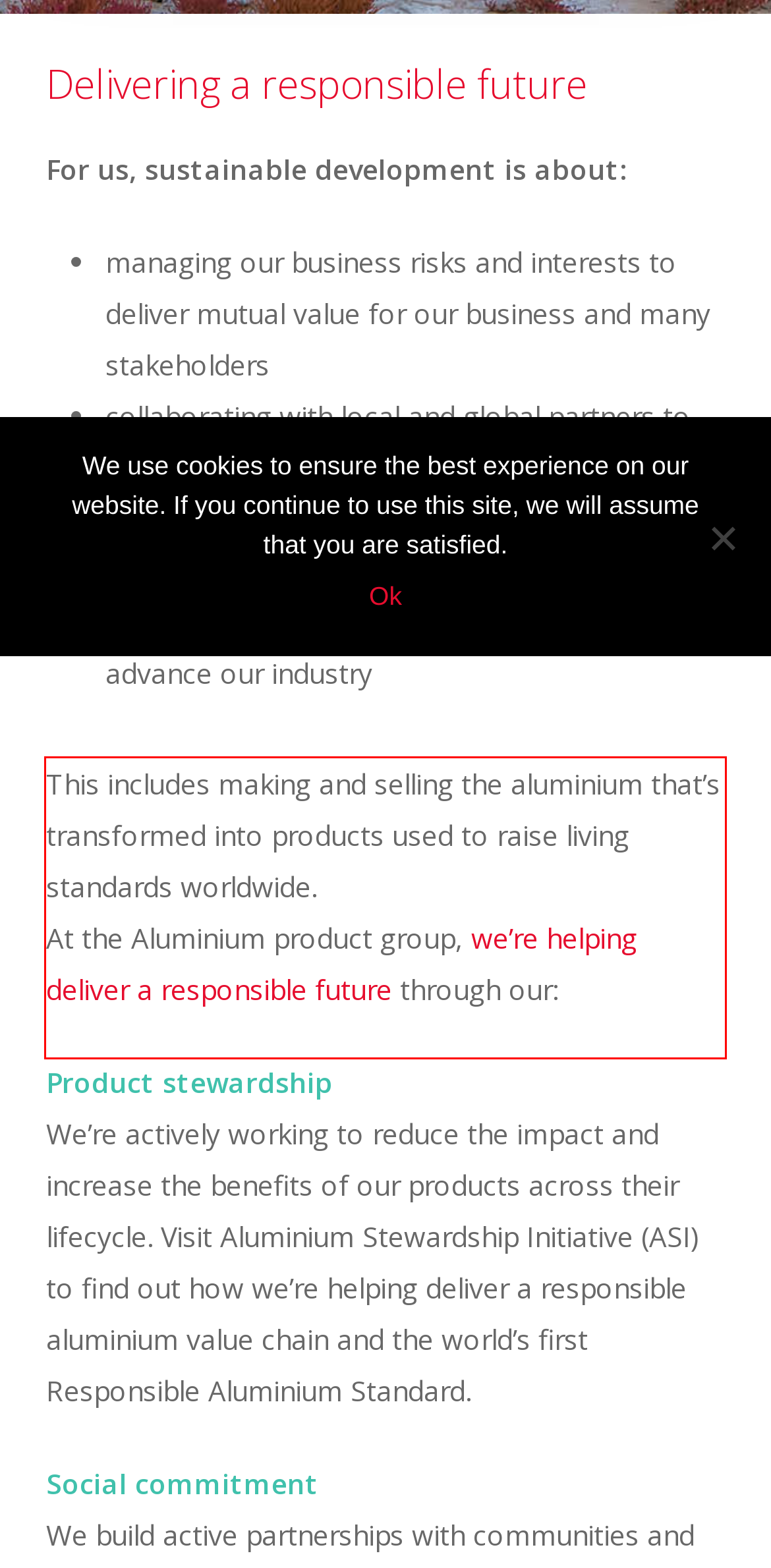Extract and provide the text found inside the red rectangle in the screenshot of the webpage.

This includes making and selling the aluminium that’s transformed into products used to raise living standards worldwide. At the Aluminium product group, we’re helping deliver a responsible future through our: